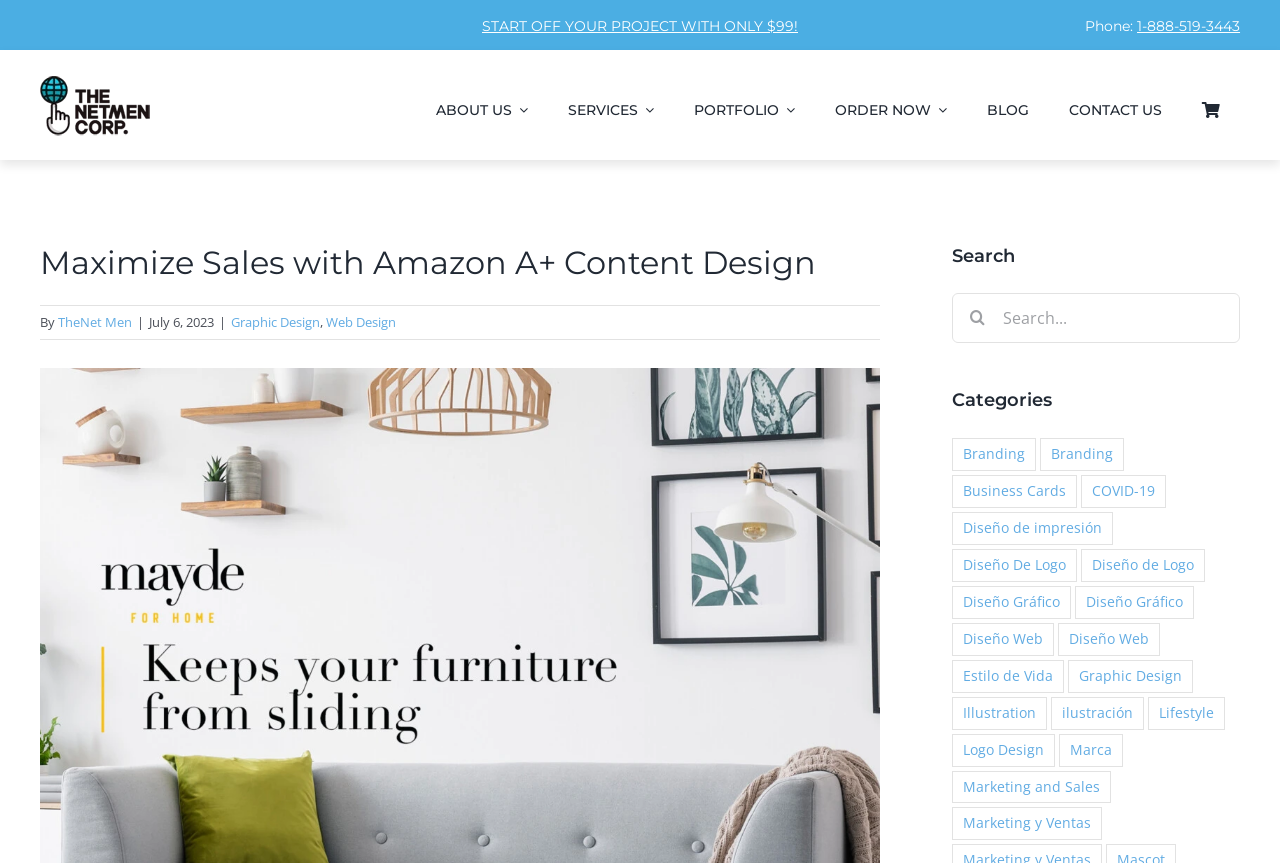What type of design is The NetMen Corp specializing in?
From the image, provide a succinct answer in one word or a short phrase.

Graphic Design